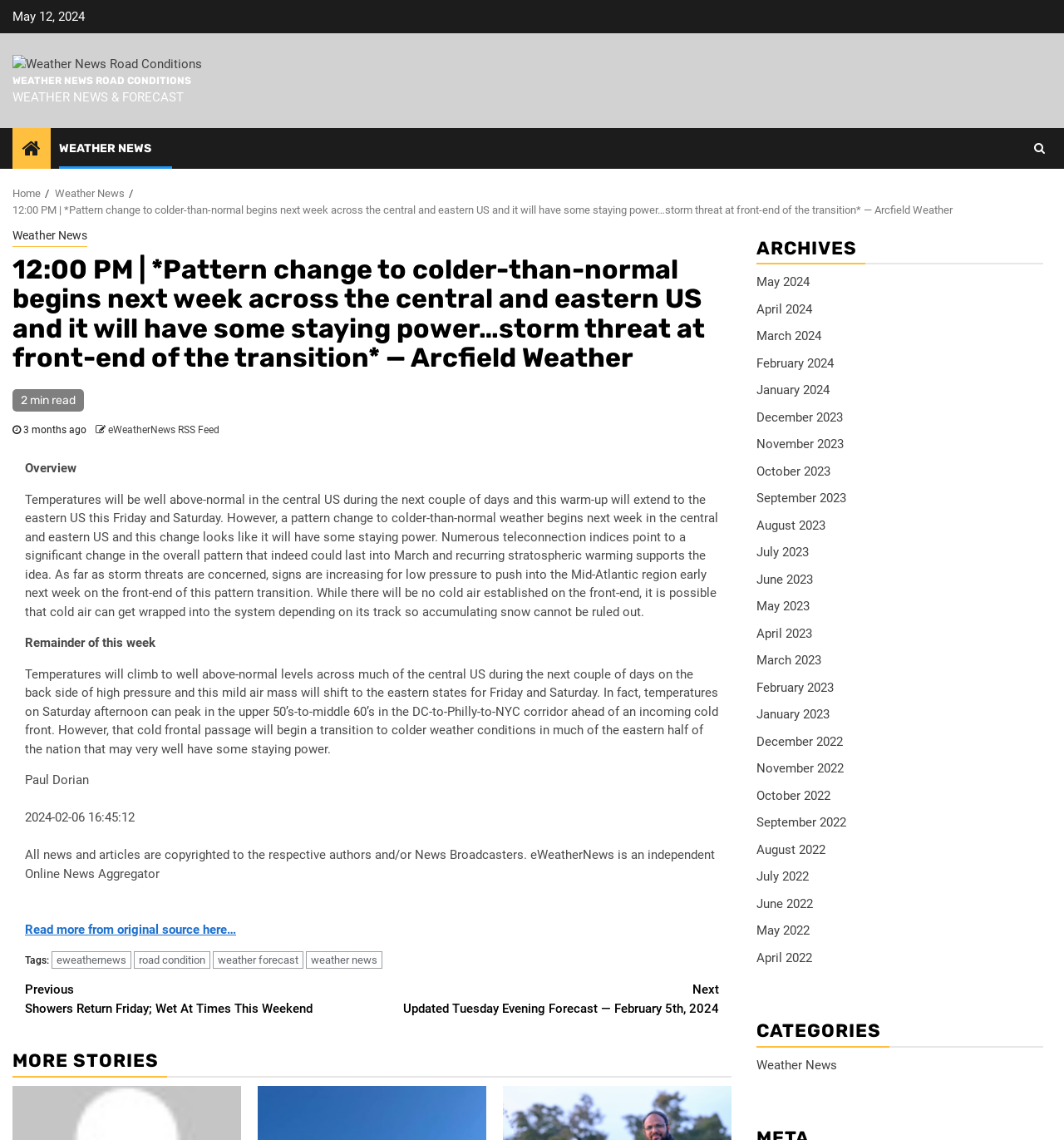Determine the main headline from the webpage and extract its text.

12:00 PM | *Pattern change to colder-than-normal begins next week across the central and eastern US and it will have some staying power…storm threat at front-end of the transition* — Arcfield Weather